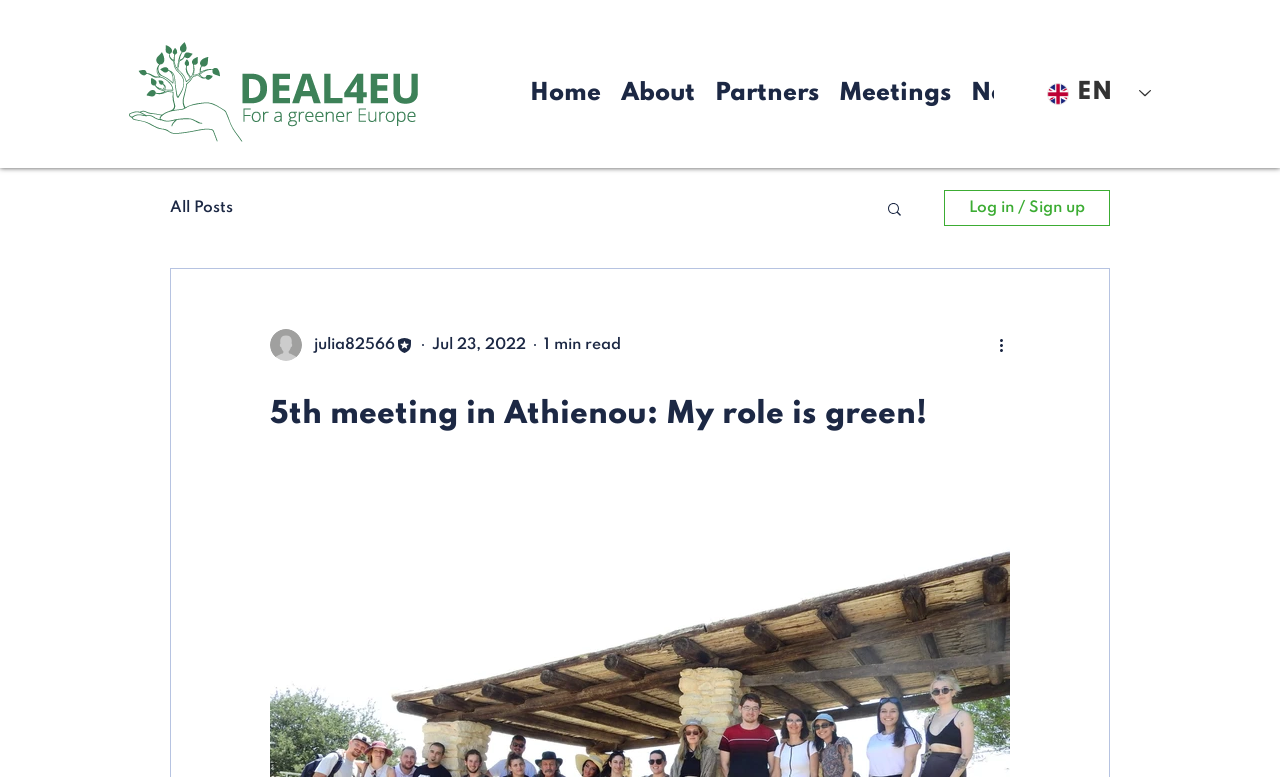Please identify the bounding box coordinates of the clickable area that will allow you to execute the instruction: "Select a language".

[0.777, 0.088, 0.91, 0.153]